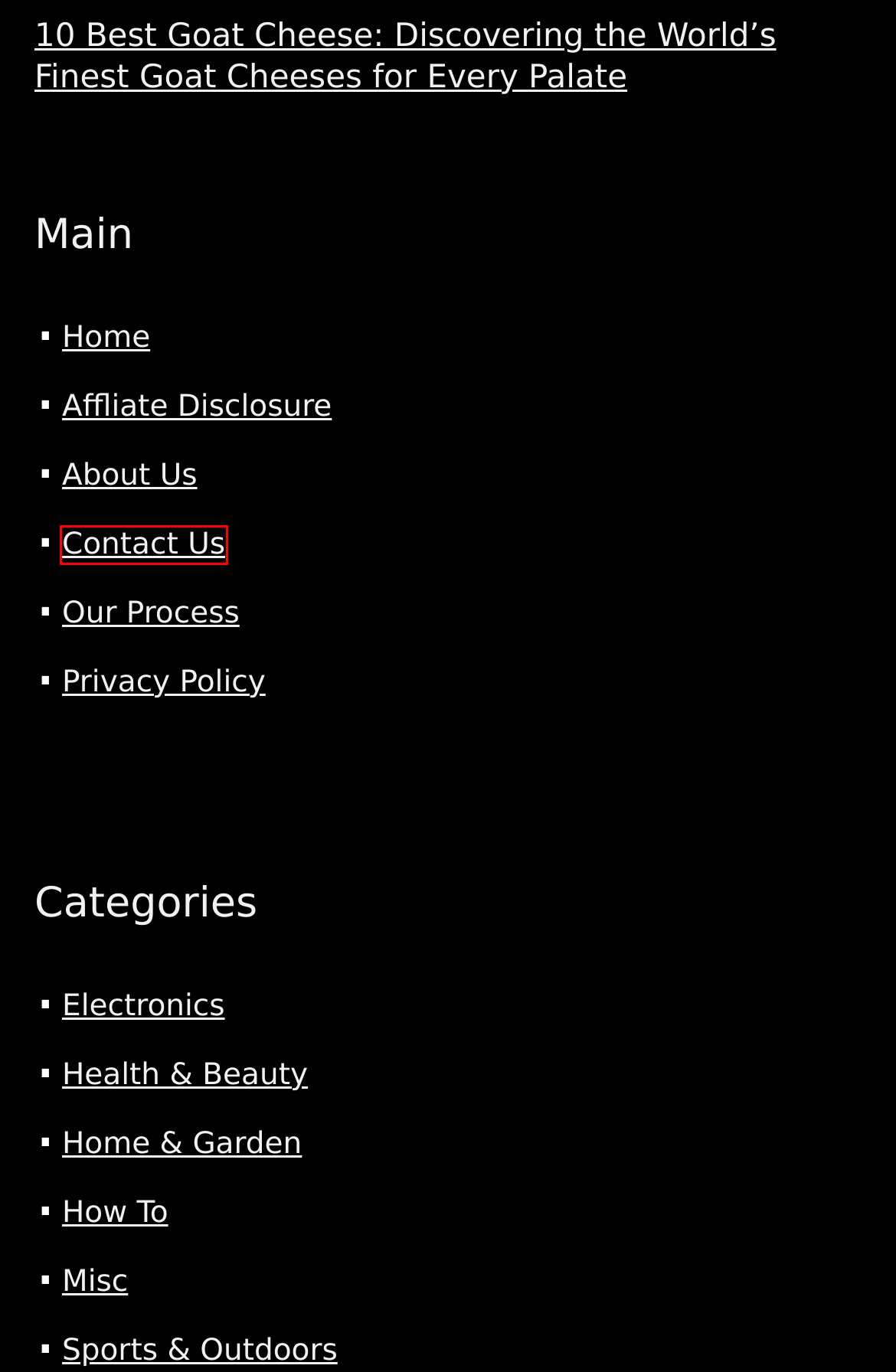Review the webpage screenshot provided, noting the red bounding box around a UI element. Choose the description that best matches the new webpage after clicking the element within the bounding box. The following are the options:
A. Contact Us - The Review Gurus
B. Home & Garden Archives - The Review Gurus
C. Health & Beauty Archives - The Review Gurus
D. About Us - The Review Gurus
E. Home - The Review Gurus
F. Sports & Outdoors Archives - The Review Gurus
G. Electronics Archives - The Review Gurus
H. Privacy Policy - The Review Gurus

A